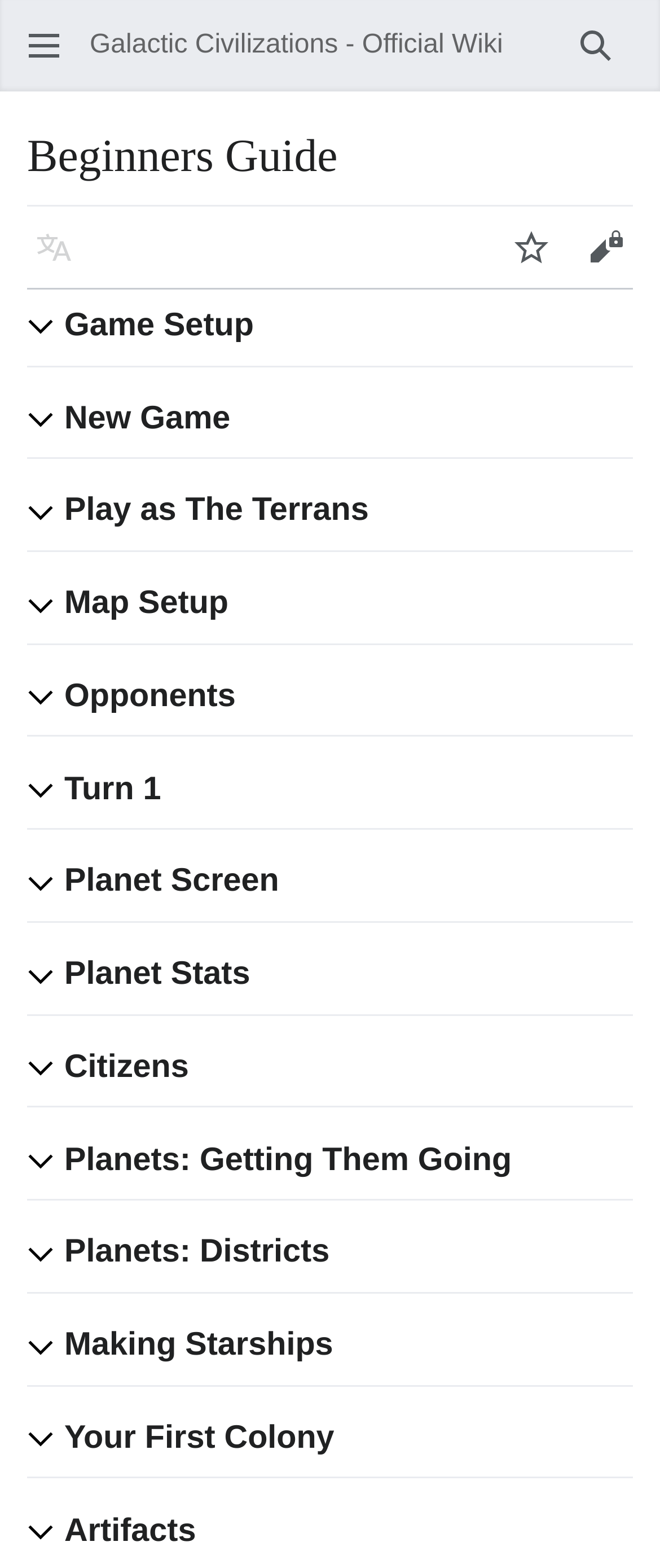Find the bounding box coordinates of the UI element according to this description: "Your First Colony".

[0.097, 0.905, 0.959, 0.932]